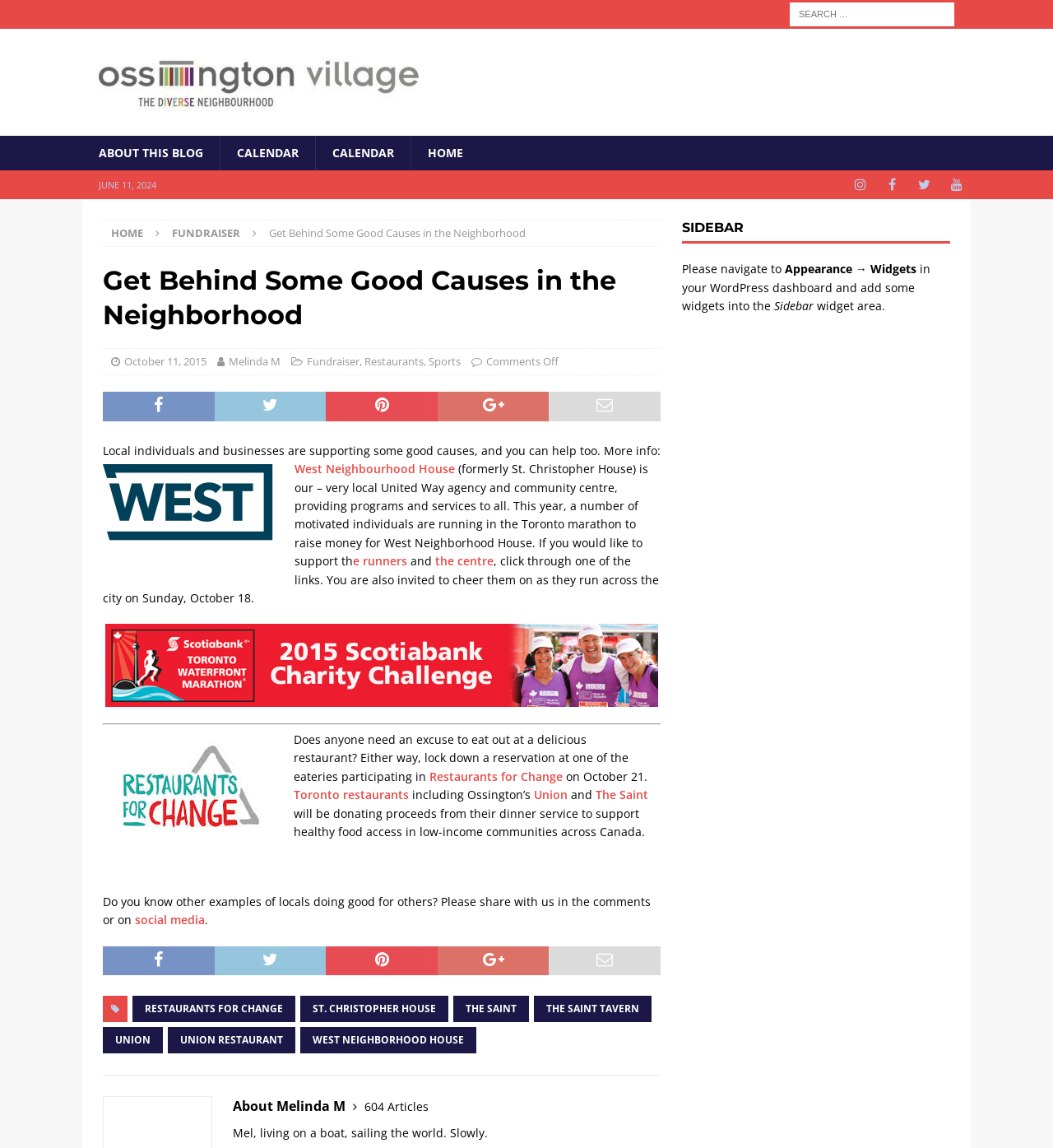What is the event on October 21?
Look at the webpage screenshot and answer the question with a detailed explanation.

The event on October 21 can be found in the article, which mentions that some restaurants, including Union and The Saint, will be participating in Restaurants for Change on October 21.